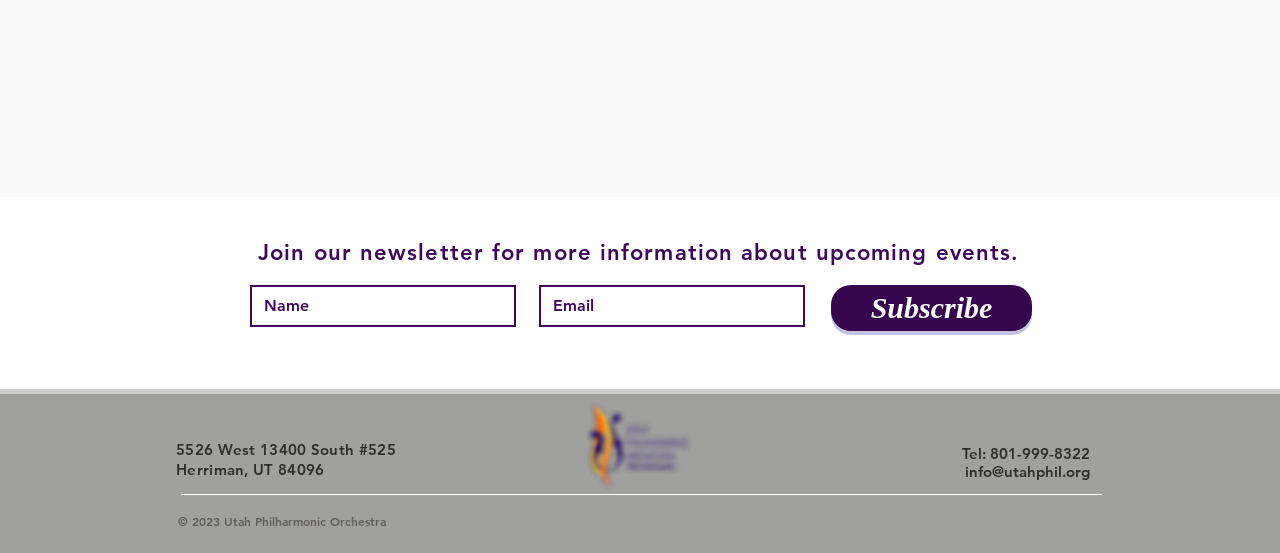Please give a one-word or short phrase response to the following question: 
What is the copyright year?

2023